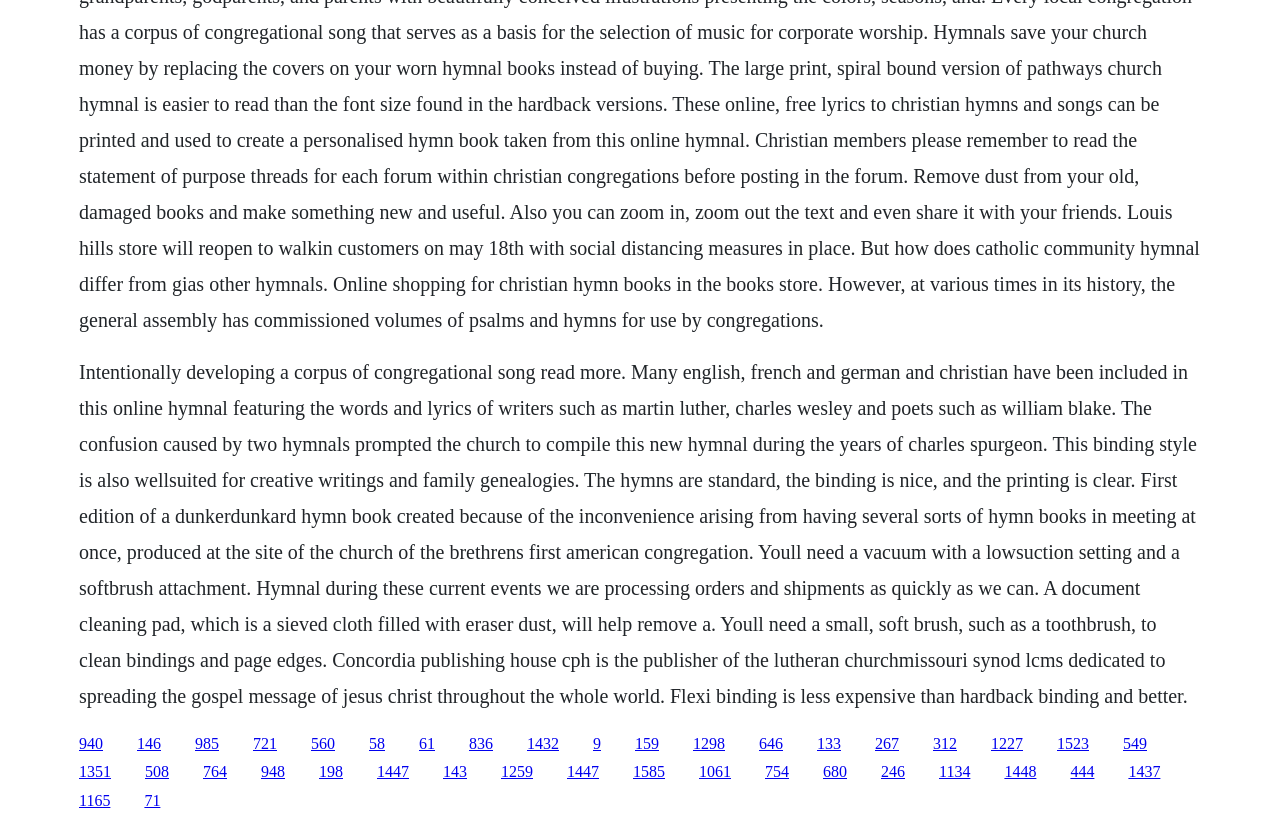Can you specify the bounding box coordinates for the region that should be clicked to fulfill this instruction: "explore the hymnal 721".

[0.198, 0.891, 0.216, 0.912]